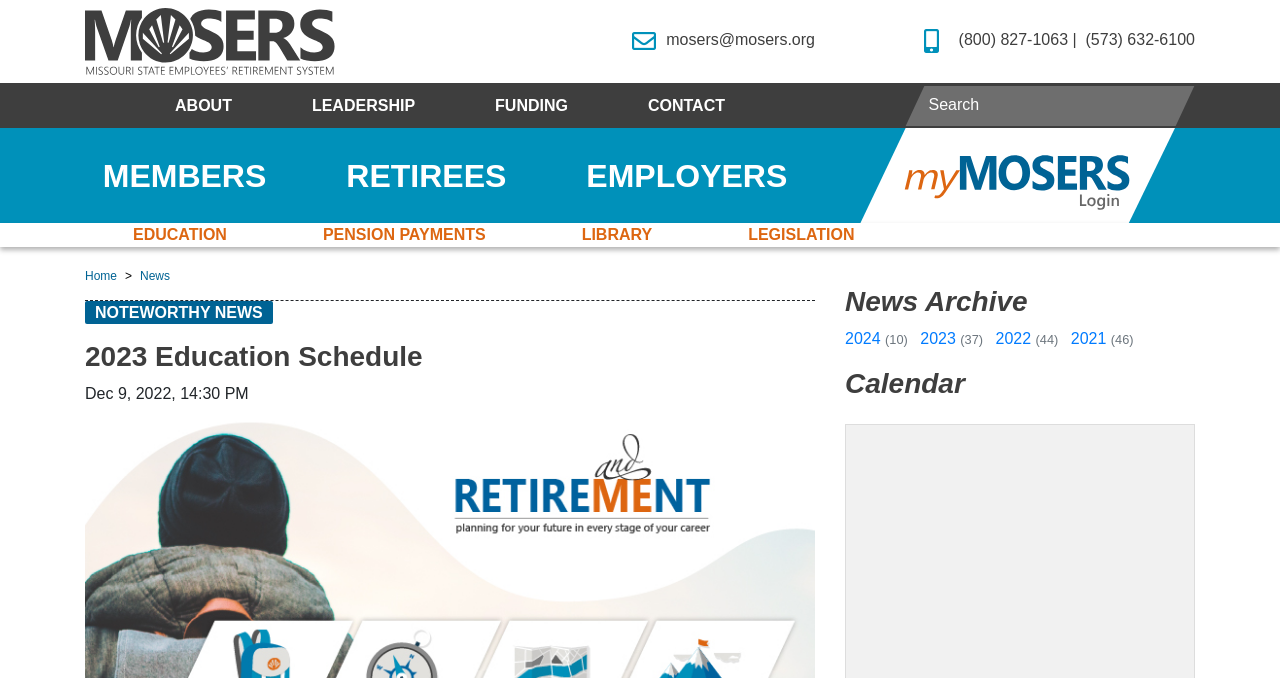What are the three types of users mentioned on the webpage?
Using the information from the image, answer the question thoroughly.

I found the three types of users by looking at the links on the left side of the webpage, which mentioned 'MEMBERS', 'RETIREES', and 'EMPLOYERS'.